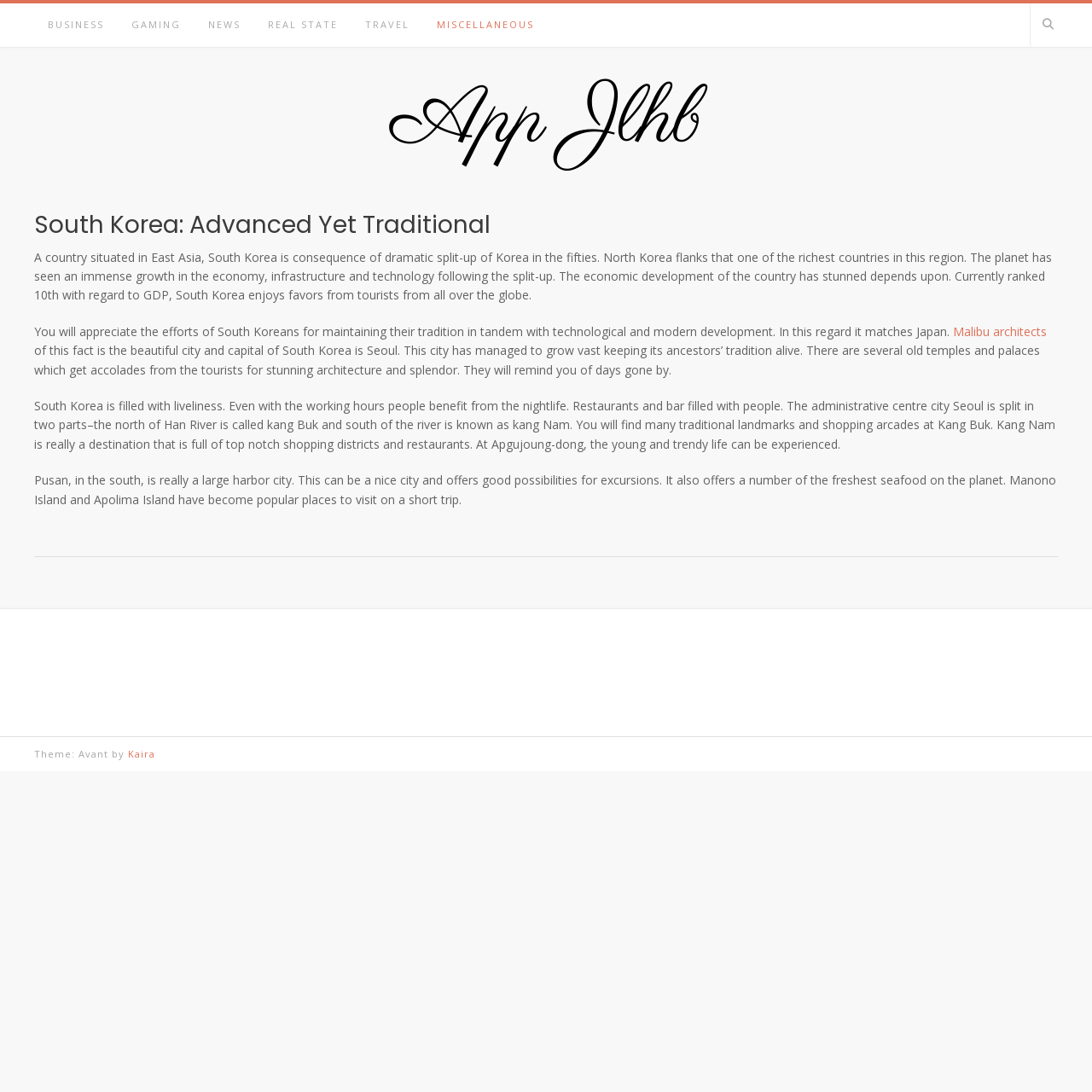Find the bounding box of the web element that fits this description: "aria-label="Instagram"".

None